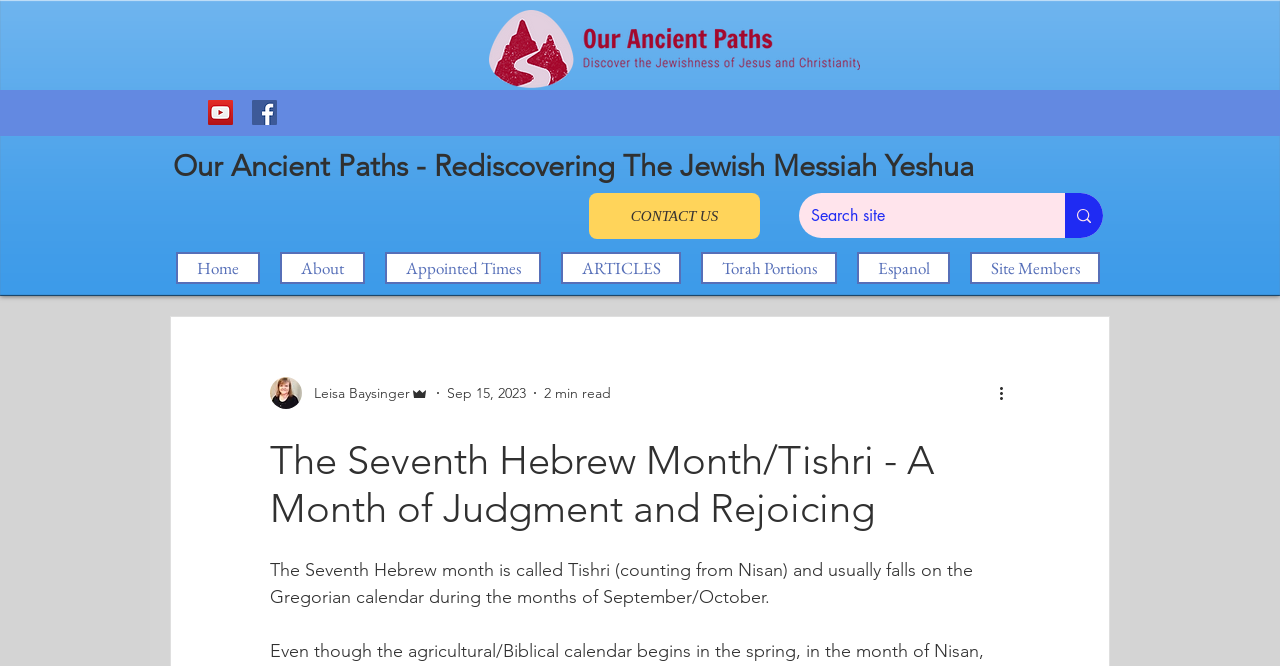Please identify the bounding box coordinates of the area that needs to be clicked to fulfill the following instruction: "Search site."

[0.634, 0.29, 0.799, 0.358]